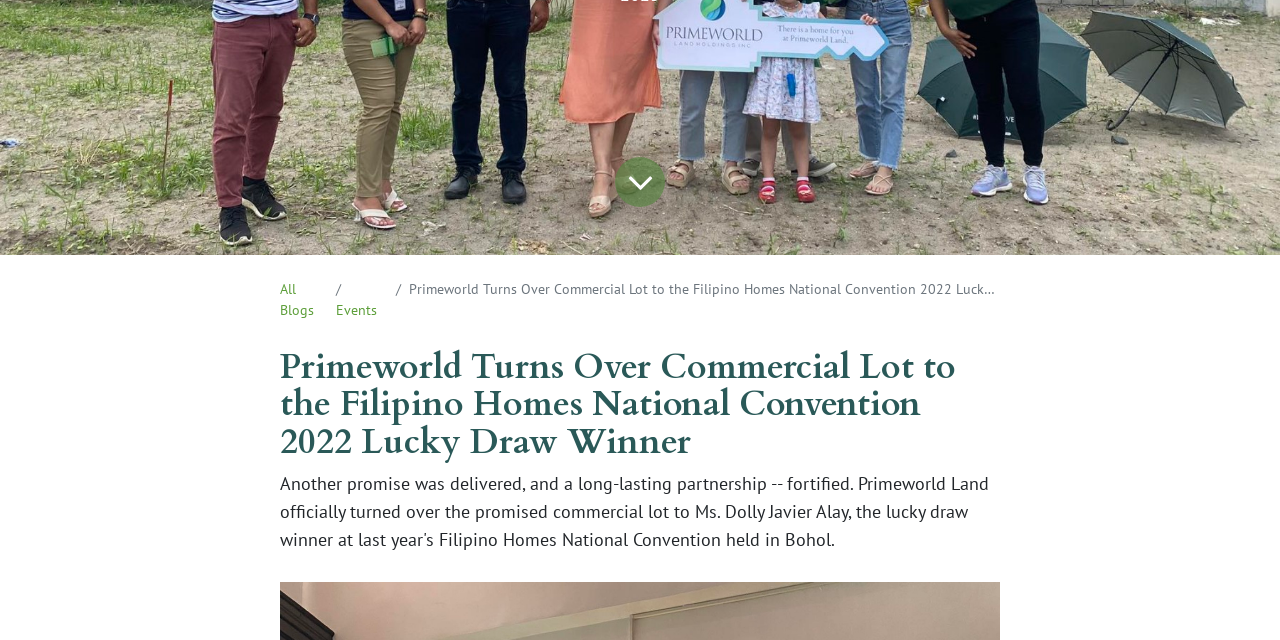Given the description "Events", provide the bounding box coordinates of the corresponding UI element.

[0.263, 0.47, 0.295, 0.498]